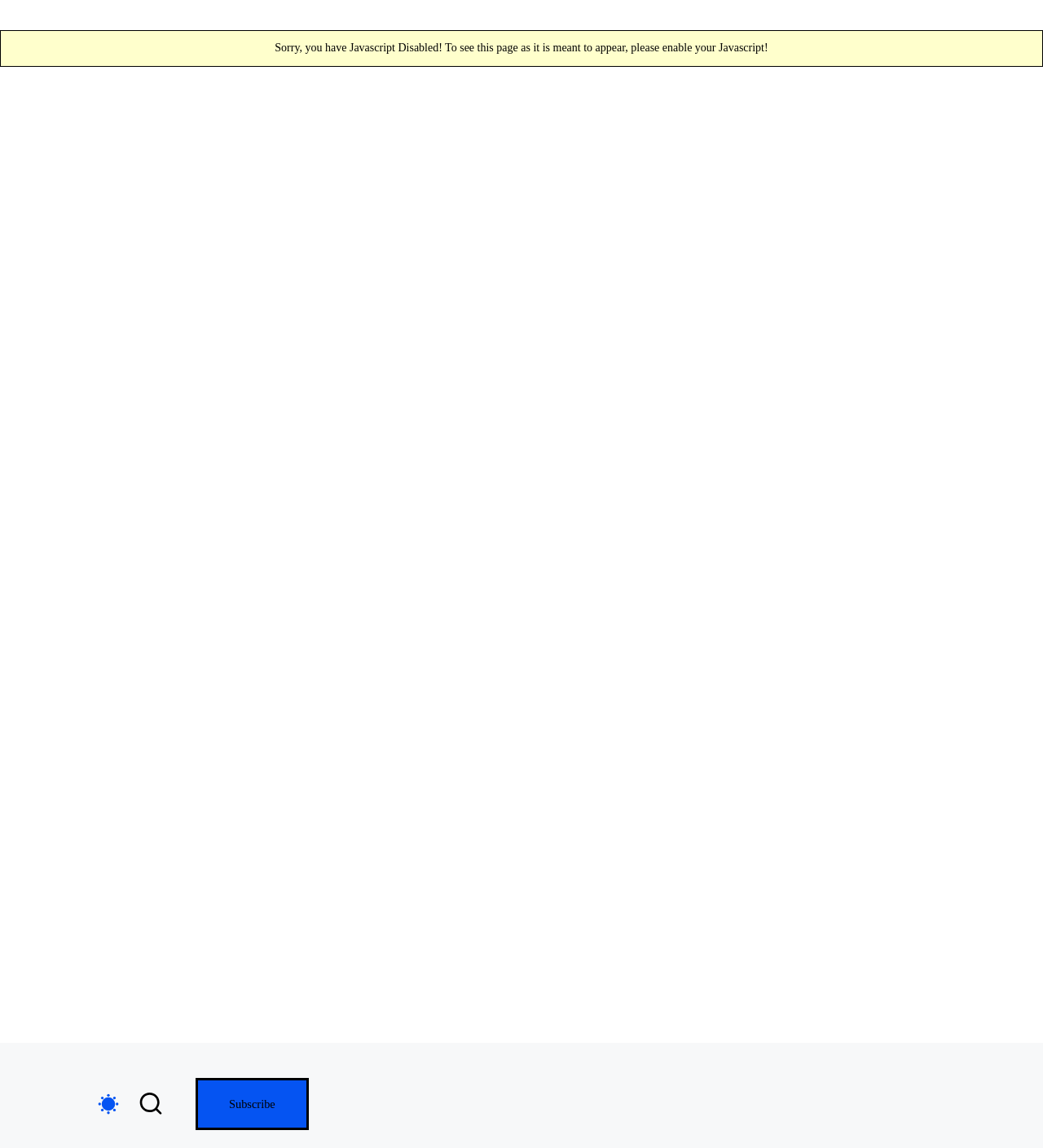Provide your answer to the question using just one word or phrase: How many navigation links are there?

3